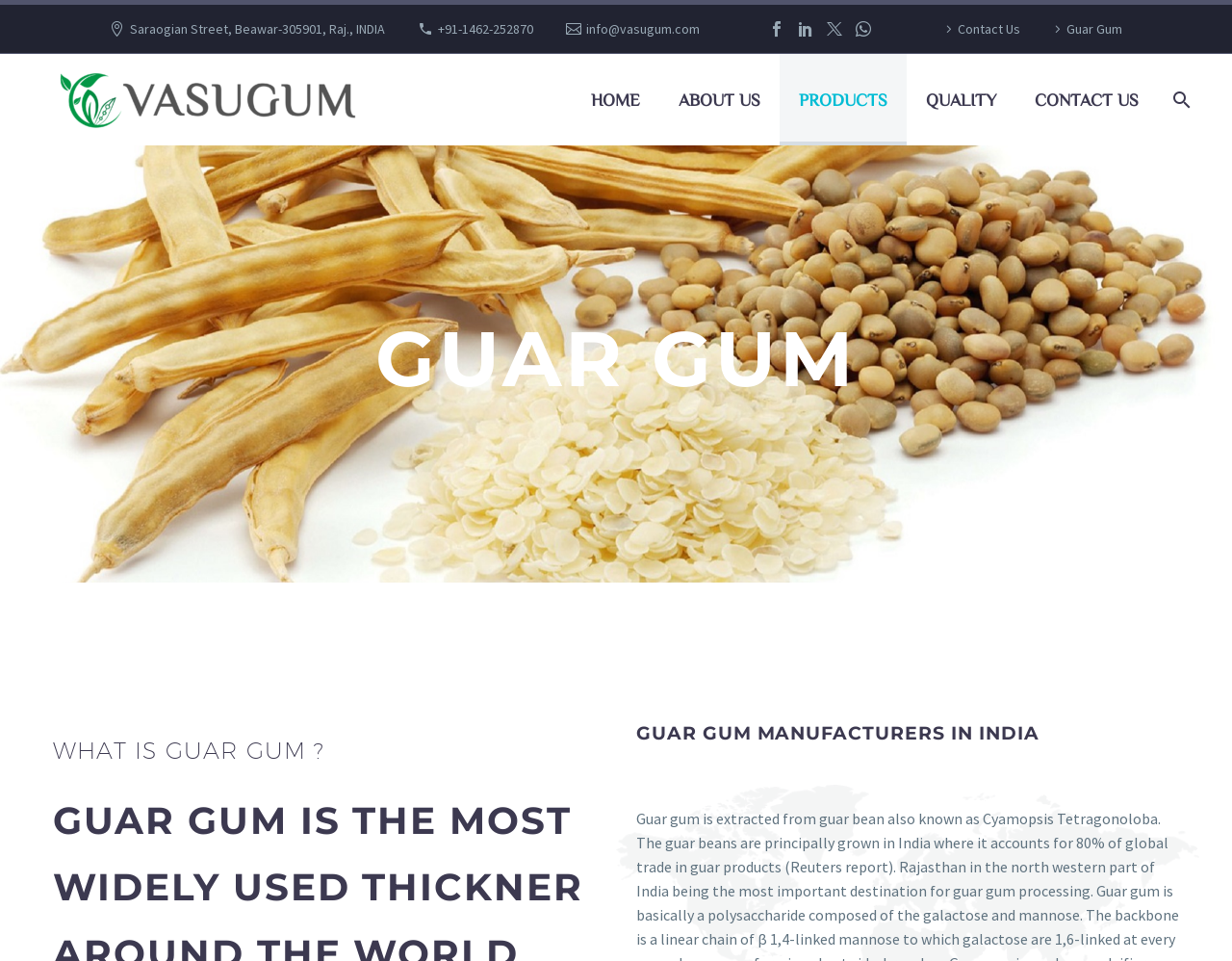Identify the bounding box coordinates for the element you need to click to achieve the following task: "Click the contact us link". Provide the bounding box coordinates as four float numbers between 0 and 1, in the form [left, top, right, bottom].

[0.764, 0.015, 0.828, 0.045]